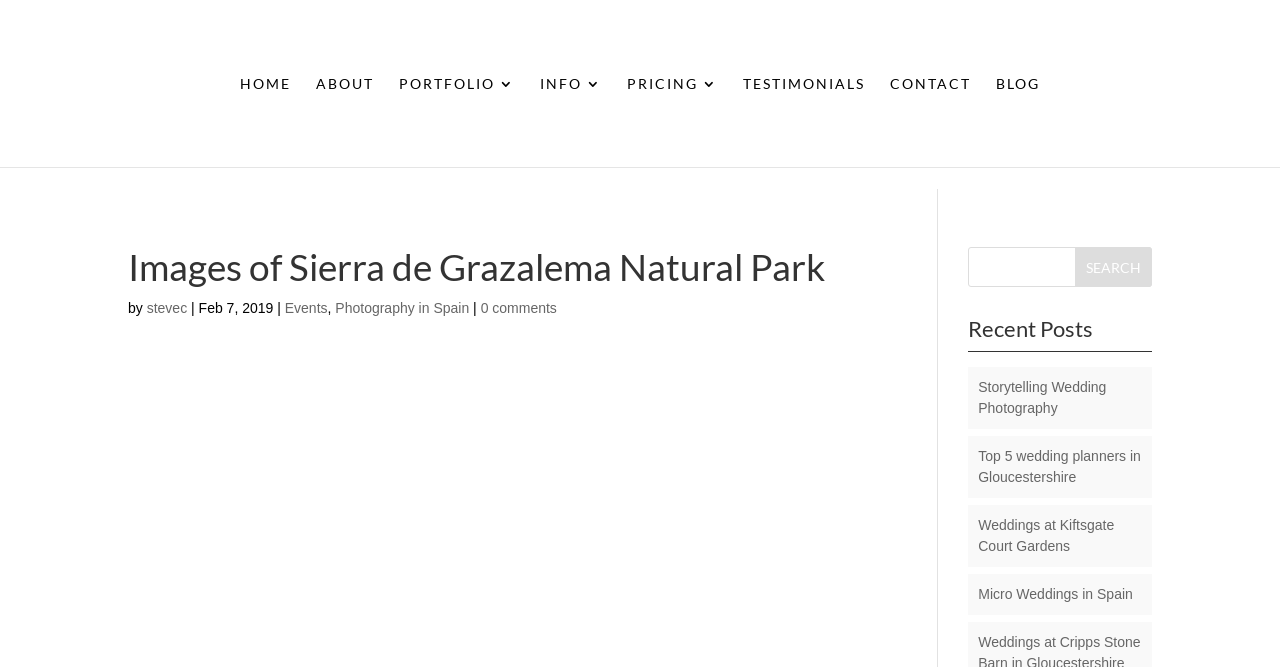Find the bounding box coordinates of the element to click in order to complete the given instruction: "go to home page."

[0.188, 0.115, 0.227, 0.25]